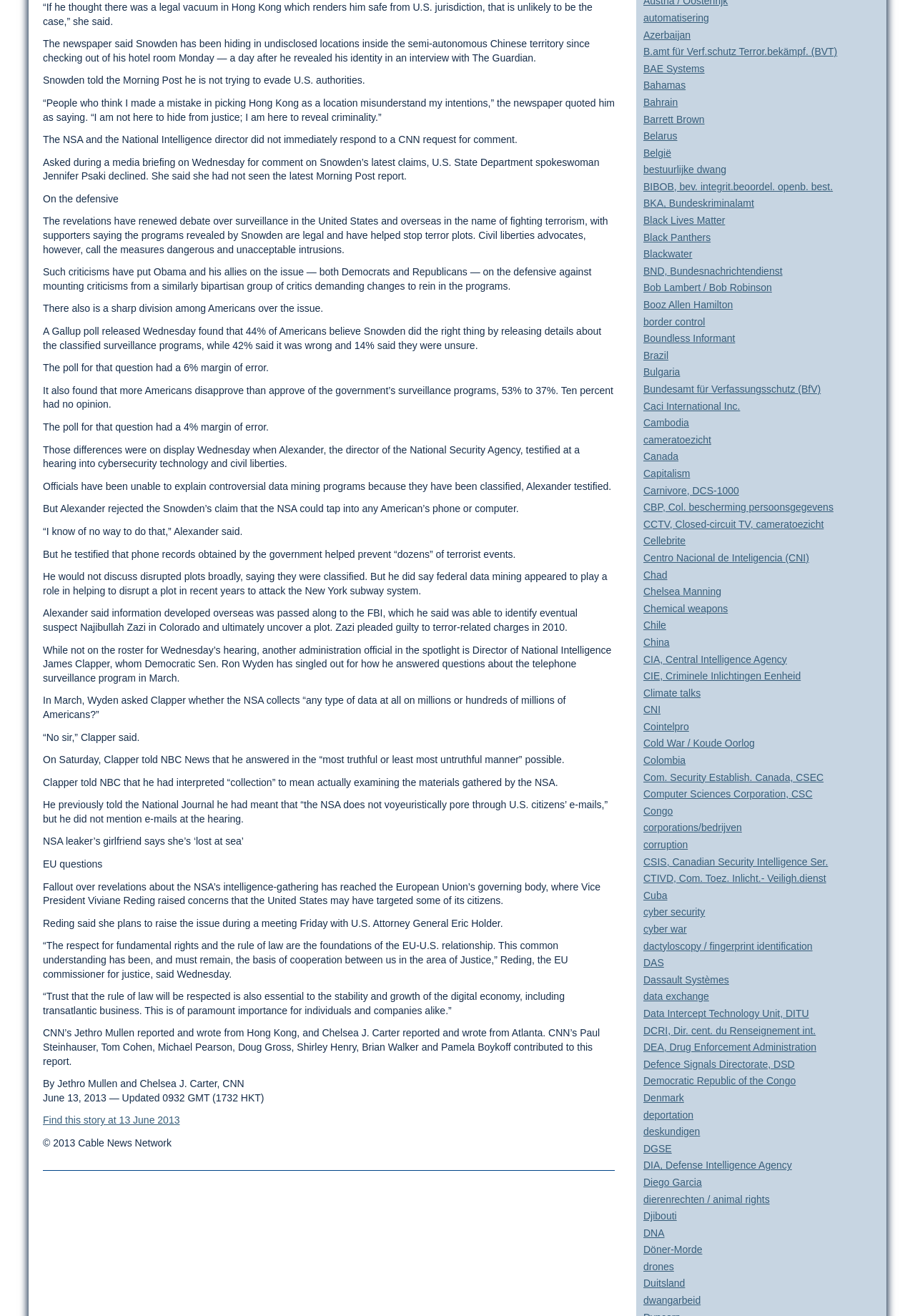Determine the bounding box coordinates in the format (top-left x, top-left y, bottom-right x, bottom-right y). Ensure all values are floating point numbers between 0 and 1. Identify the bounding box of the UI element described by: Com. Security Establish. Canada, CSEC

[0.703, 0.586, 0.9, 0.595]